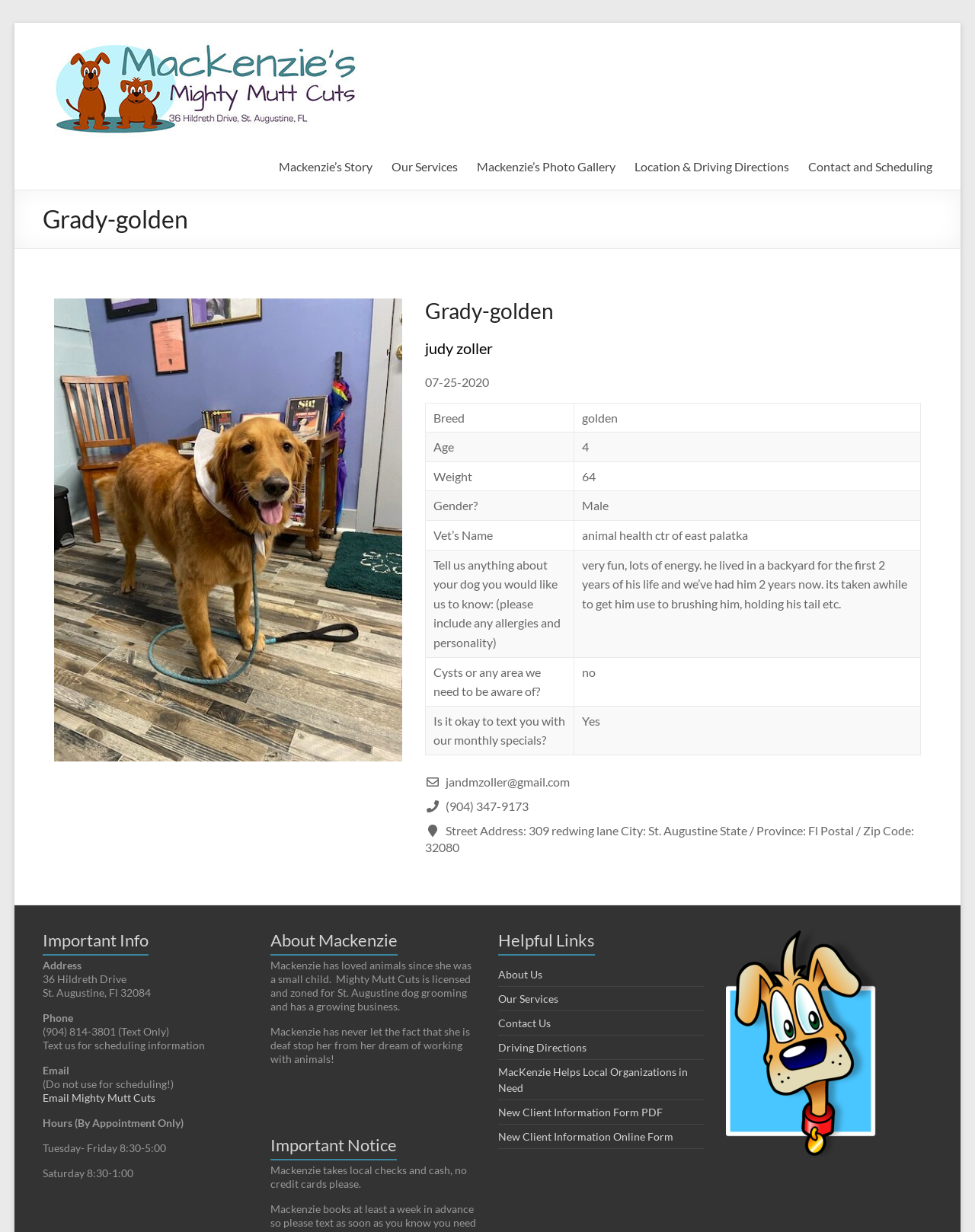What is the address of the dog grooming business?
Relying on the image, give a concise answer in one word or a brief phrase.

36 Hildreth Drive